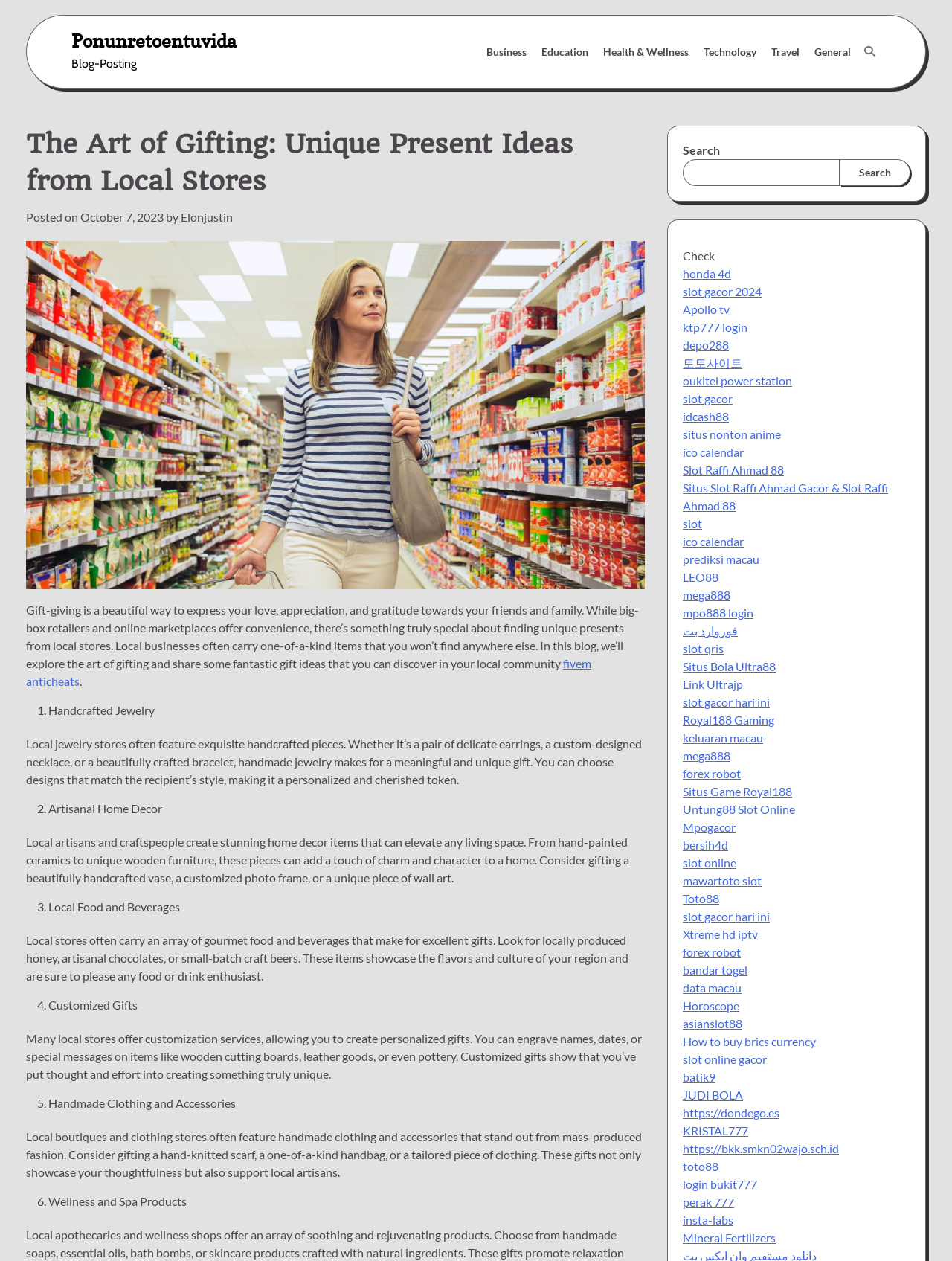What is the principal heading displayed on the webpage?

The Art of Gifting: Unique Present Ideas from Local Stores